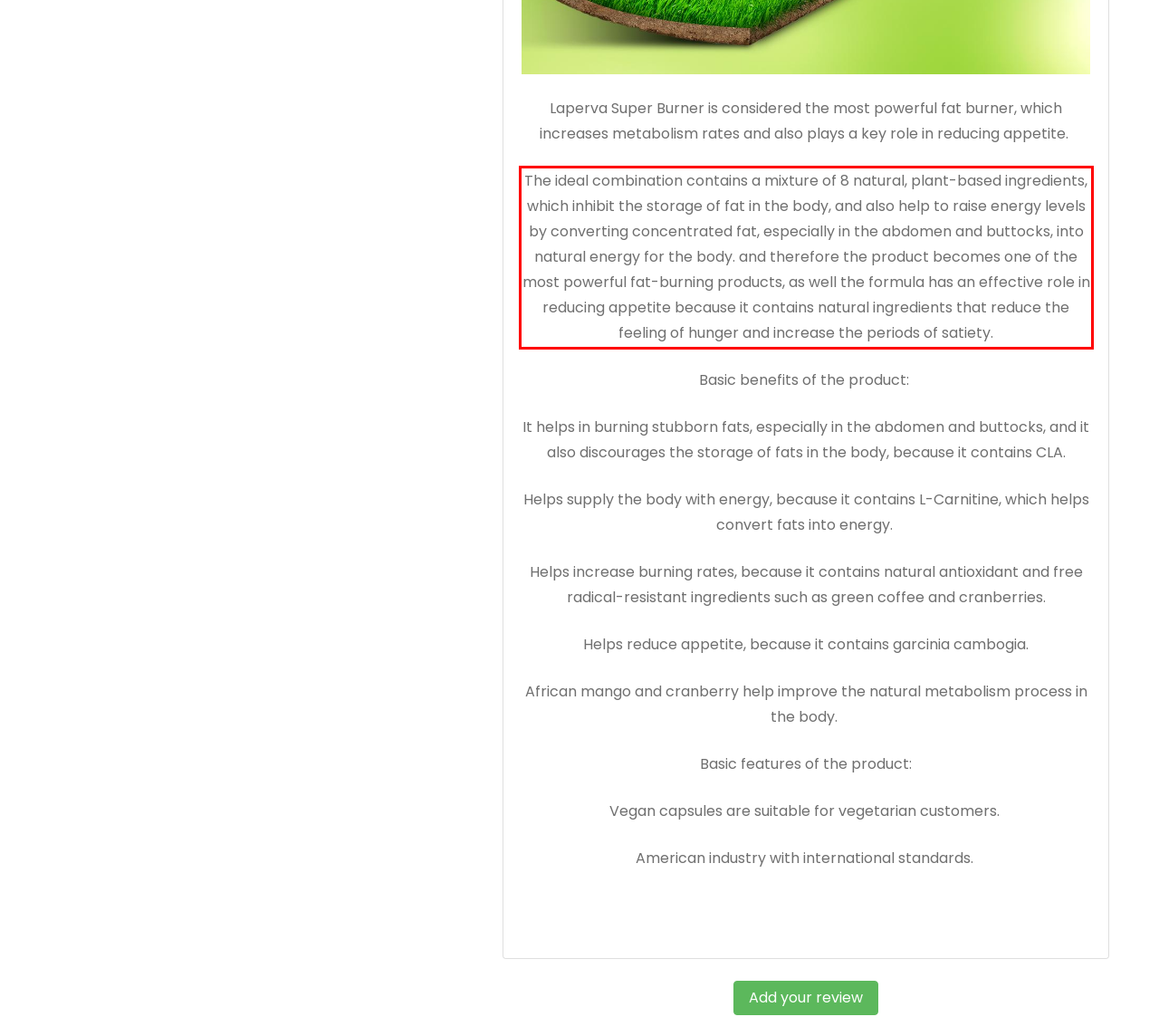Please identify and extract the text from the UI element that is surrounded by a red bounding box in the provided webpage screenshot.

The ideal combination contains a mixture of 8 natural, plant-based ingredients, which inhibit the storage of fat in the body, and also help to raise energy levels by converting concentrated fat, especially in the abdomen and buttocks, into natural energy for the body. and therefore the product becomes one of the most powerful fat-burning products, as well the formula has an effective role in reducing appetite because it contains natural ingredients that reduce the feeling of hunger and increase the periods of satiety.